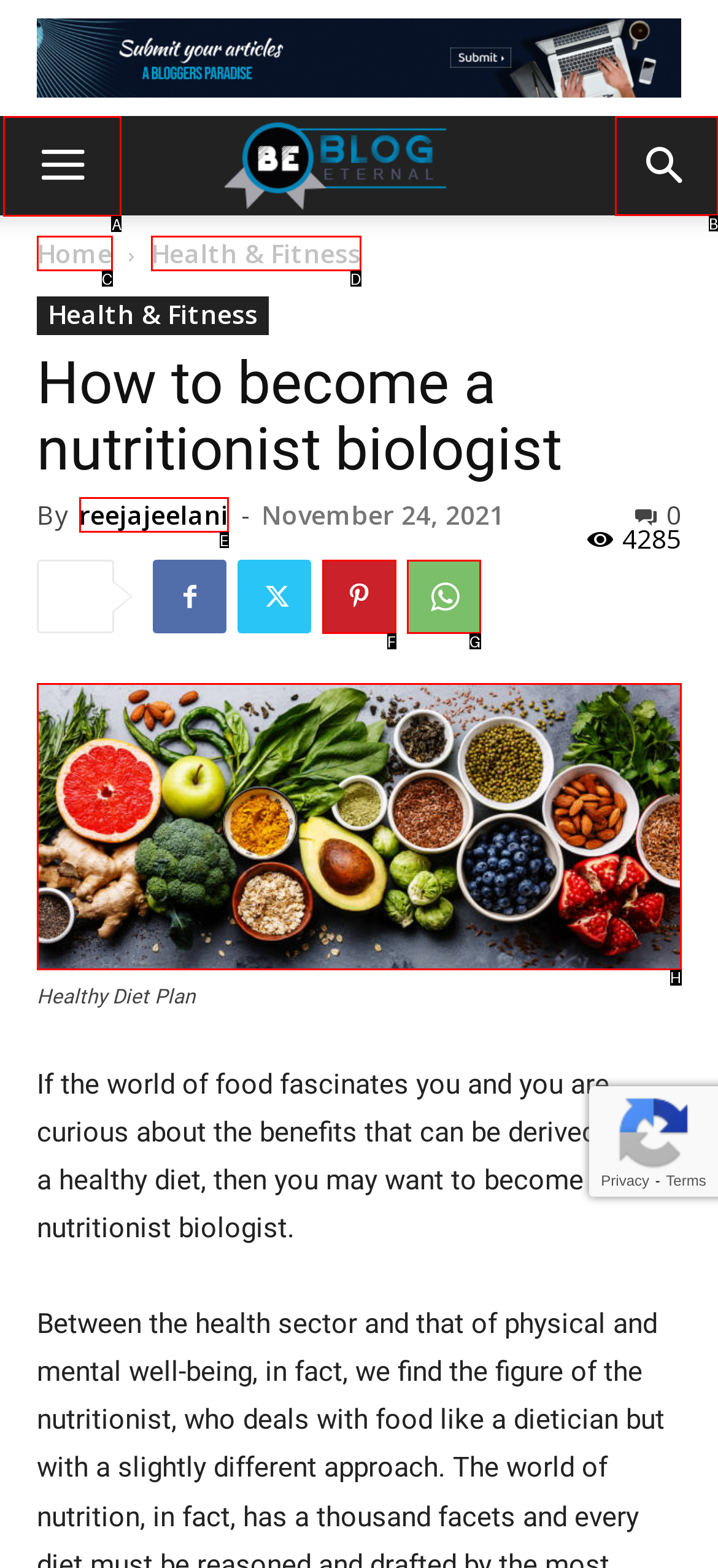Select the proper HTML element to perform the given task: Click the 'Menu' button Answer with the corresponding letter from the provided choices.

A